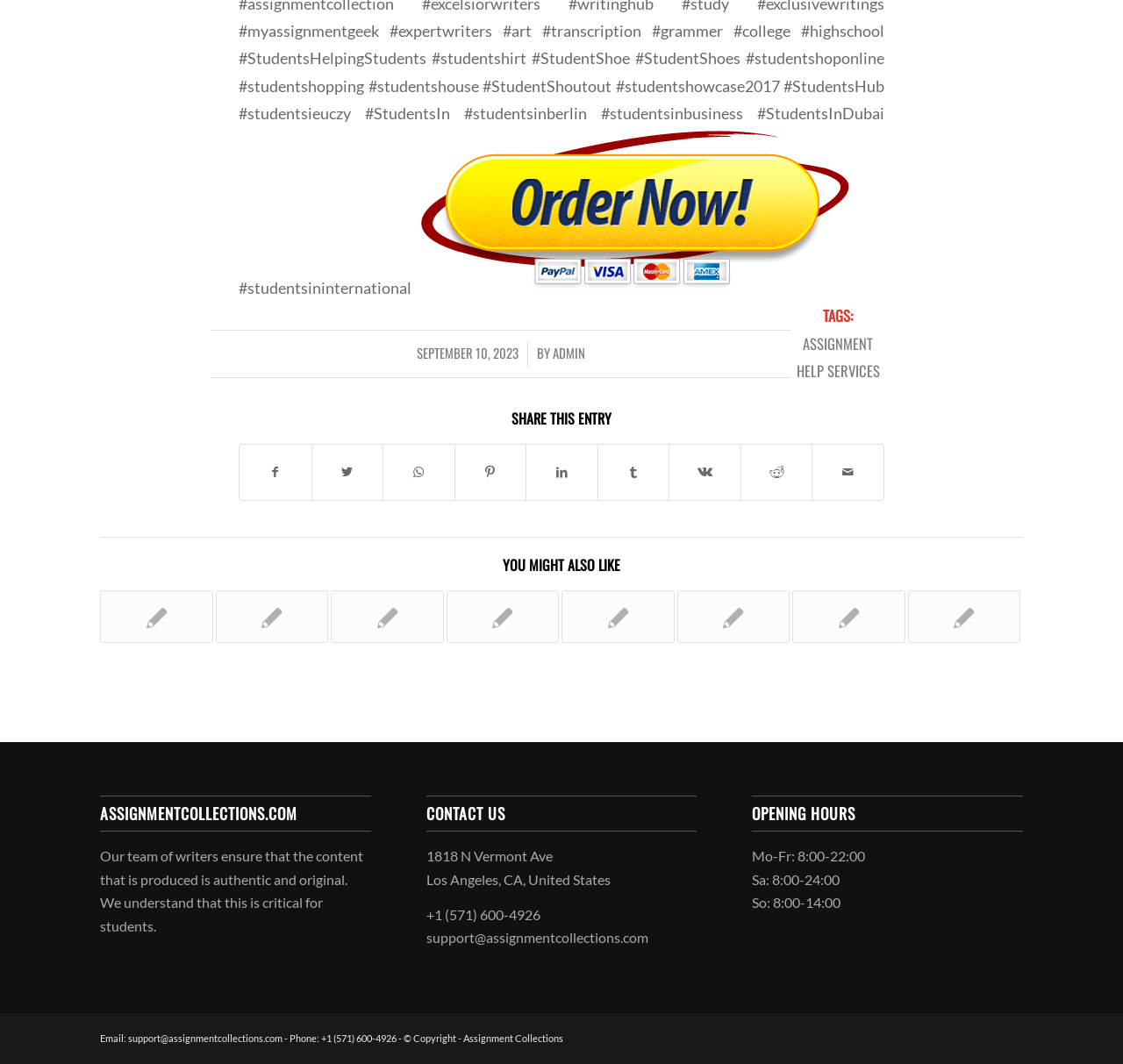Find the bounding box coordinates of the clickable area that will achieve the following instruction: "Check opening hours".

[0.67, 0.748, 0.911, 0.782]